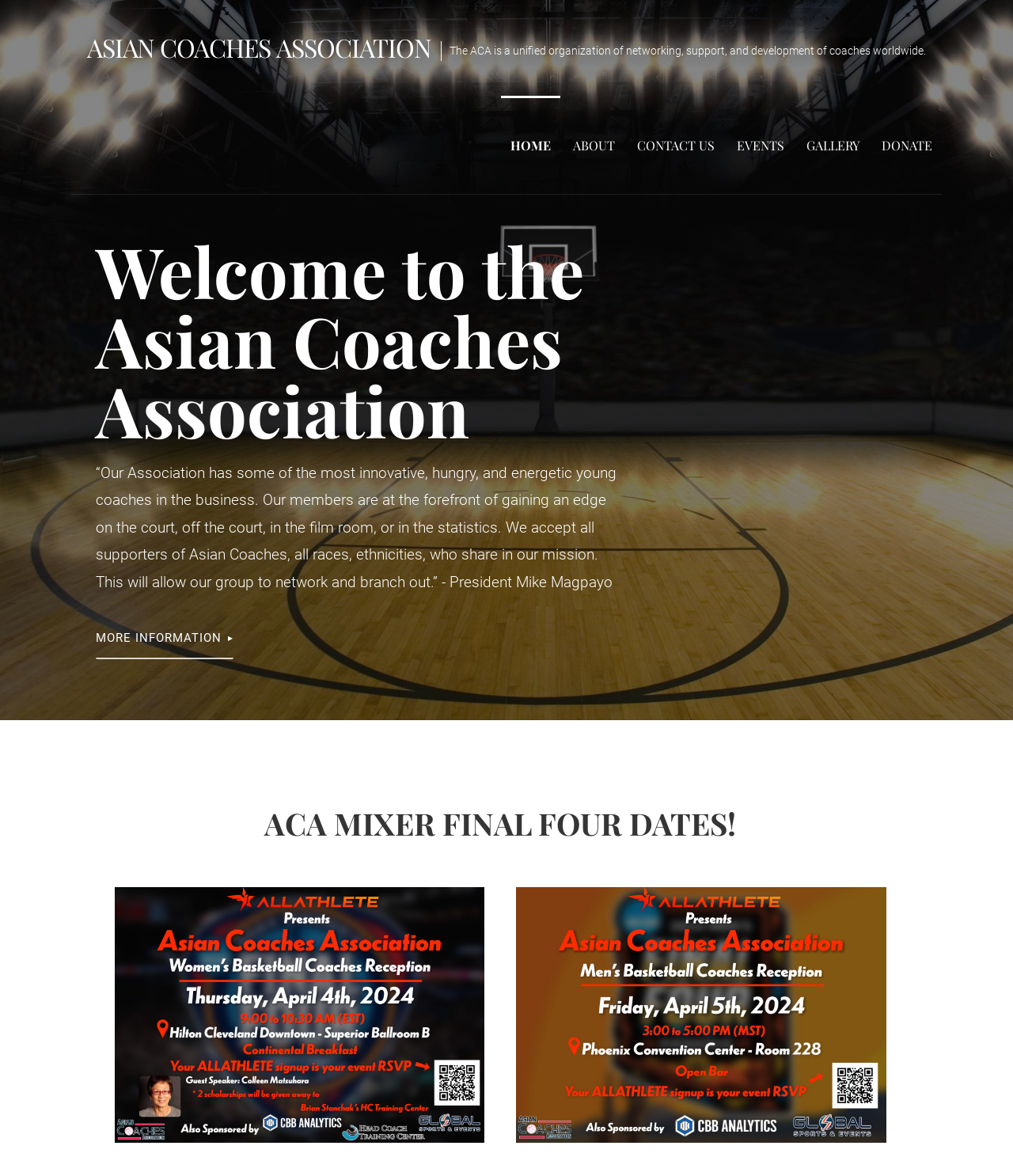Please respond to the question using a single word or phrase:
What is the name of the president of the organization?

Mike Magpayo